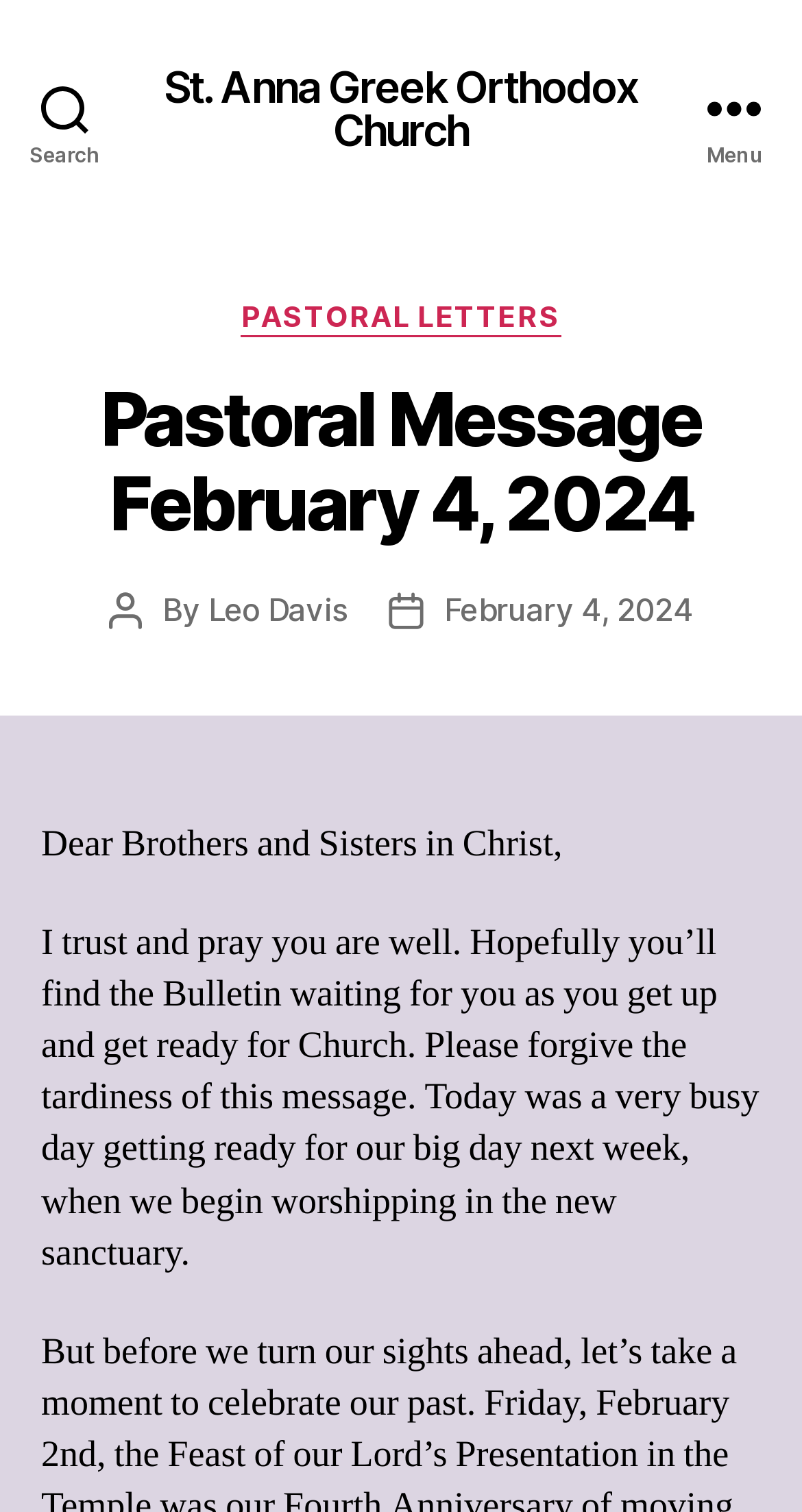Please provide a comprehensive answer to the question based on the screenshot: What is the date of the pastoral message?

I found the answer by looking at the link element with the text 'February 4, 2024' which is located below the heading 'Pastoral Message February 4, 2024' and is described as the post date.